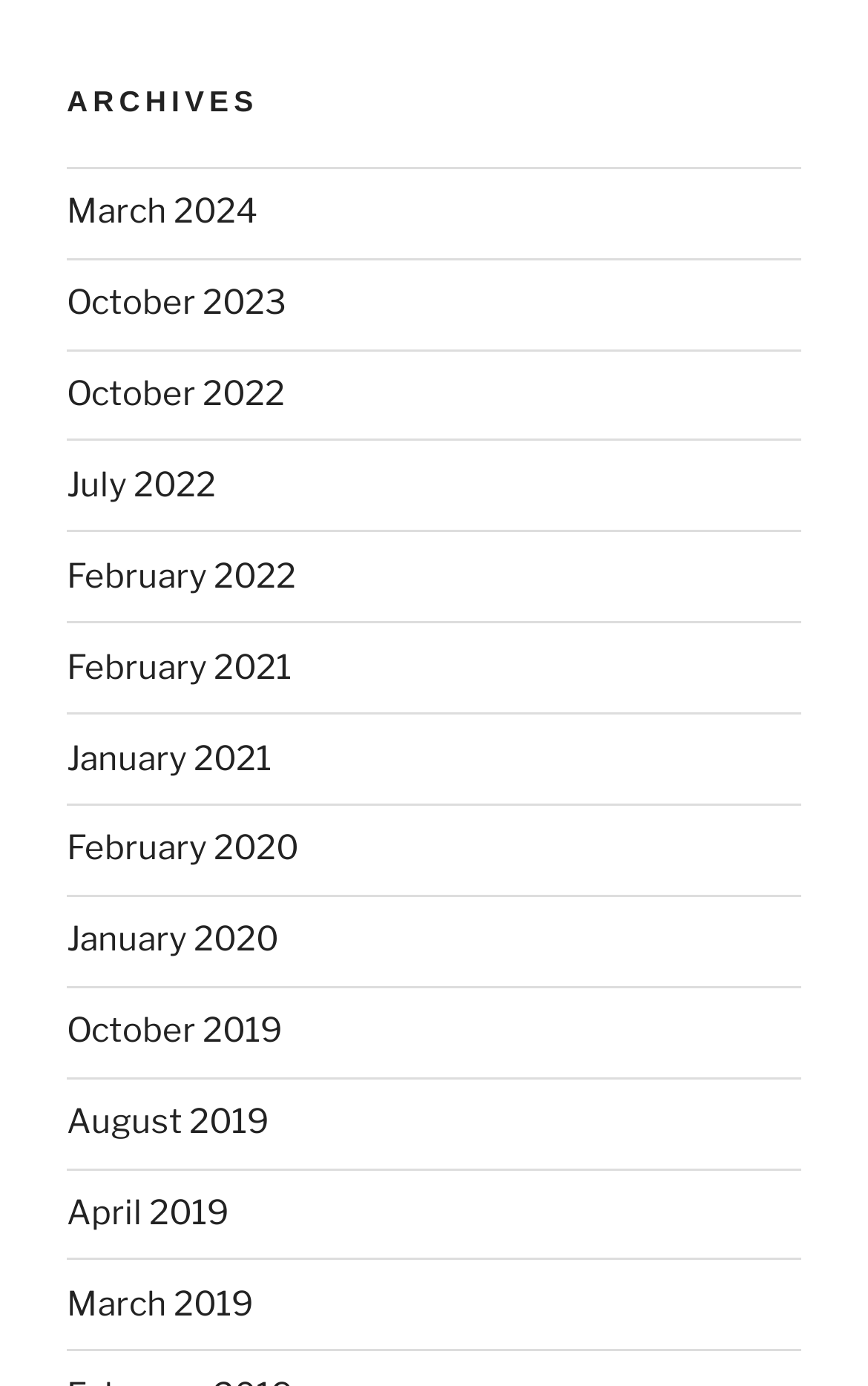Determine the bounding box coordinates of the clickable area required to perform the following instruction: "access January 2021 page". The coordinates should be represented as four float numbers between 0 and 1: [left, top, right, bottom].

[0.077, 0.533, 0.313, 0.561]